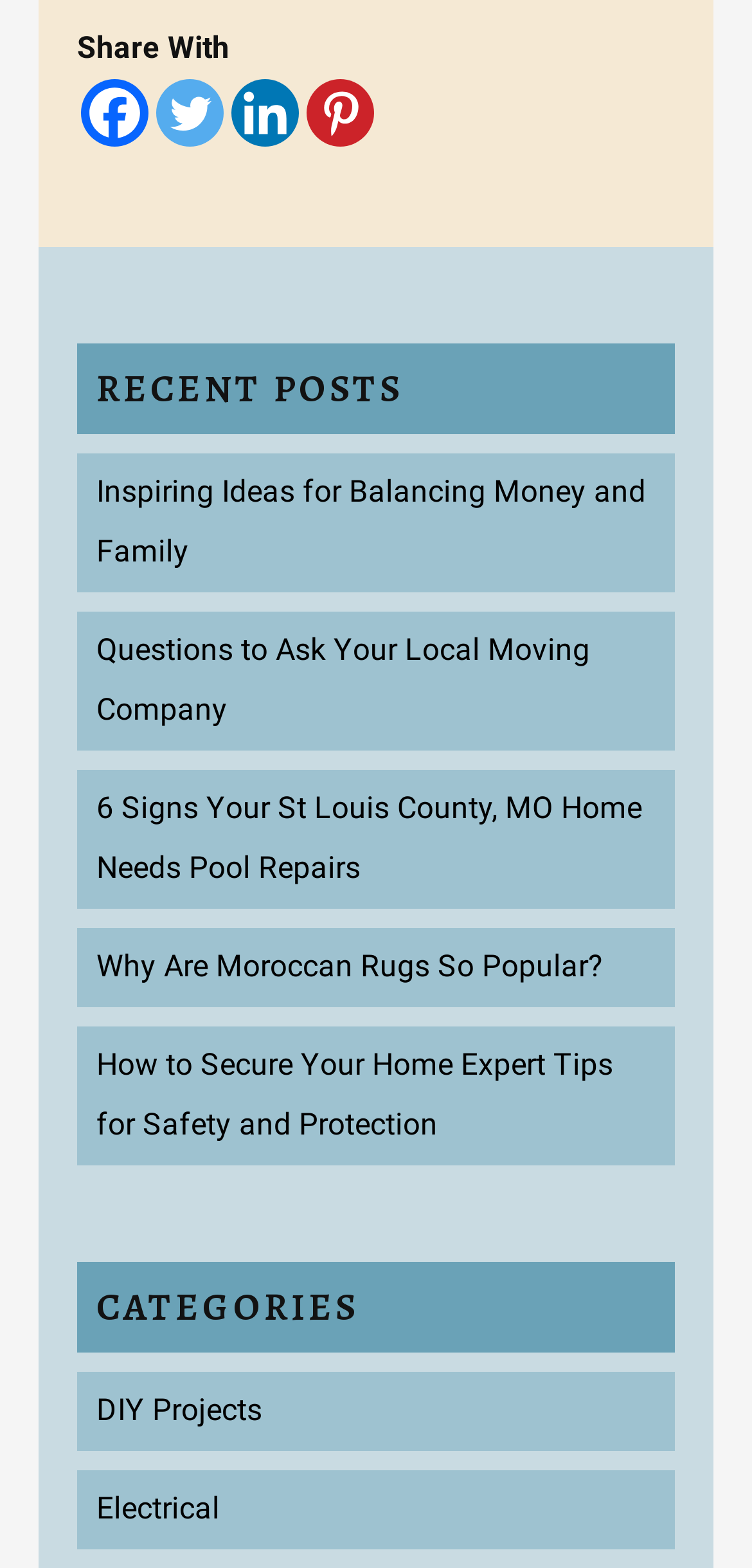Refer to the image and offer a detailed explanation in response to the question: What is the last category listed on the webpage?

The webpage has a section labeled 'CATEGORIES' which contains two category links: 'DIY Projects' and 'Electrical', with 'Electrical' being the last one listed.